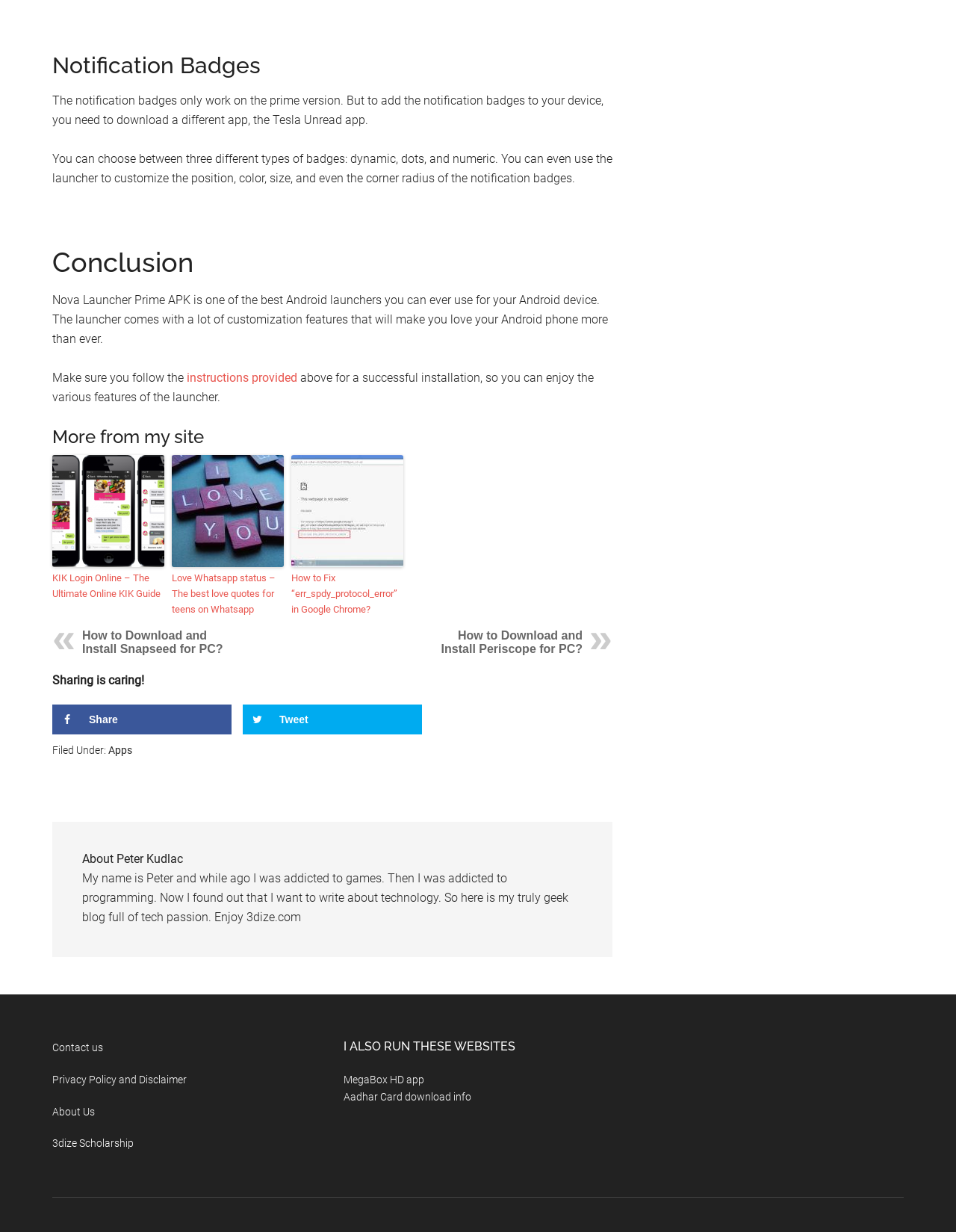Give a one-word or short phrase answer to the question: 
What is the purpose of the Tesla Unread app?

To add notification badges